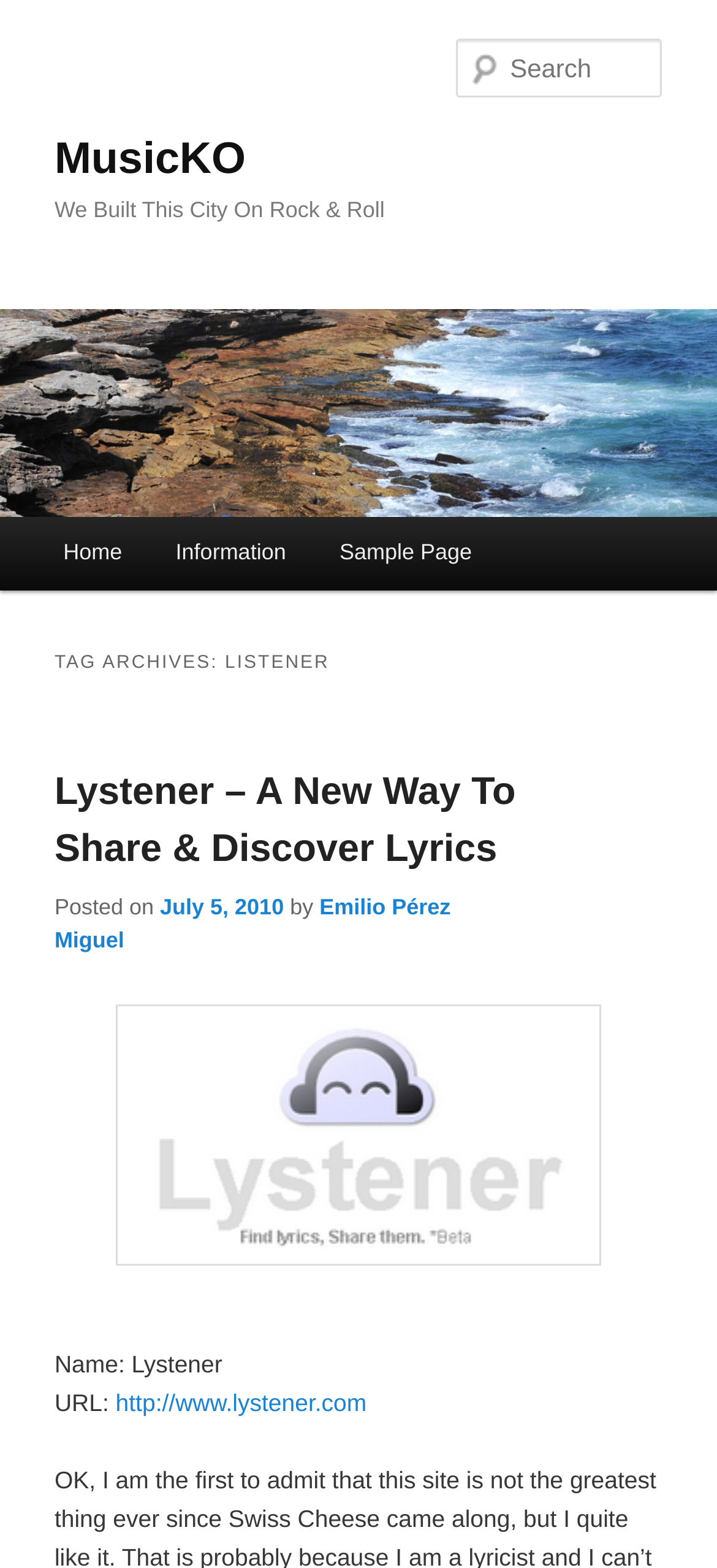Kindly provide the bounding box coordinates of the section you need to click on to fulfill the given instruction: "Search for music".

[0.637, 0.025, 0.924, 0.062]